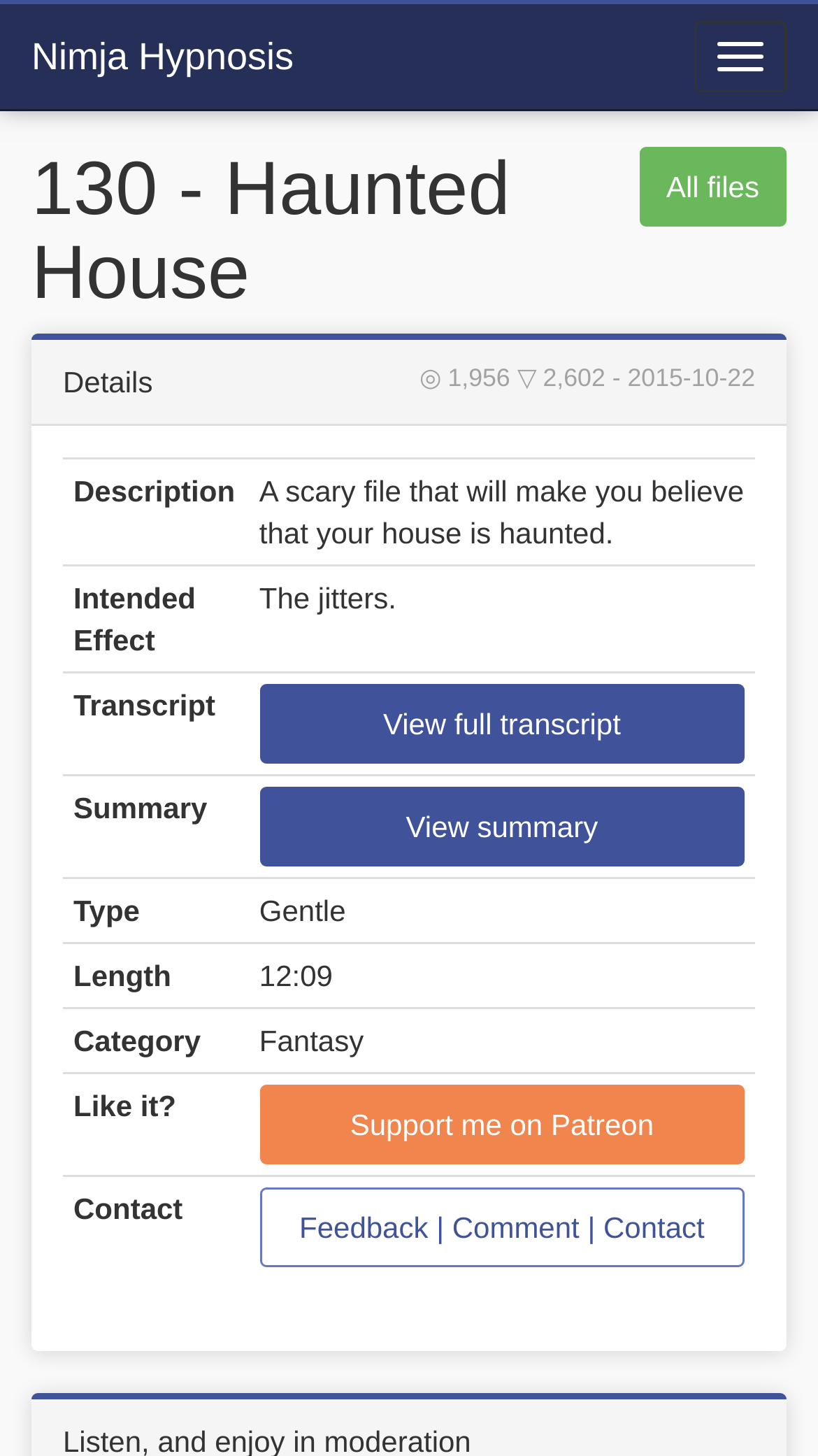Answer in one word or a short phrase: 
How long is this file?

12:09